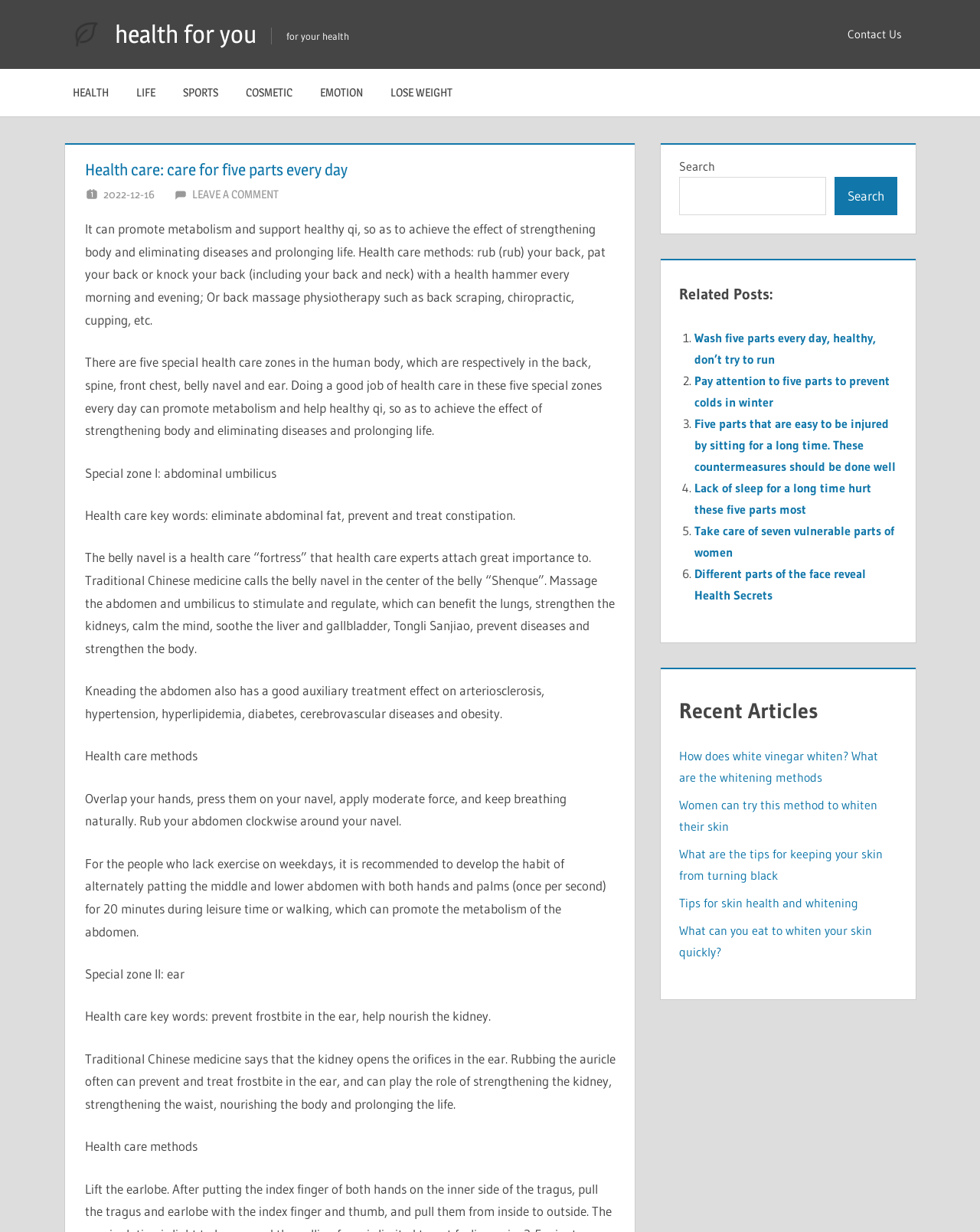What is the purpose of rubbing your back?
Use the information from the screenshot to give a comprehensive response to the question.

According to the webpage, rubbing your back is a health care method that can promote metabolism and support healthy qi, which can achieve the effect of strengthening body and eliminating diseases and prolonging life.